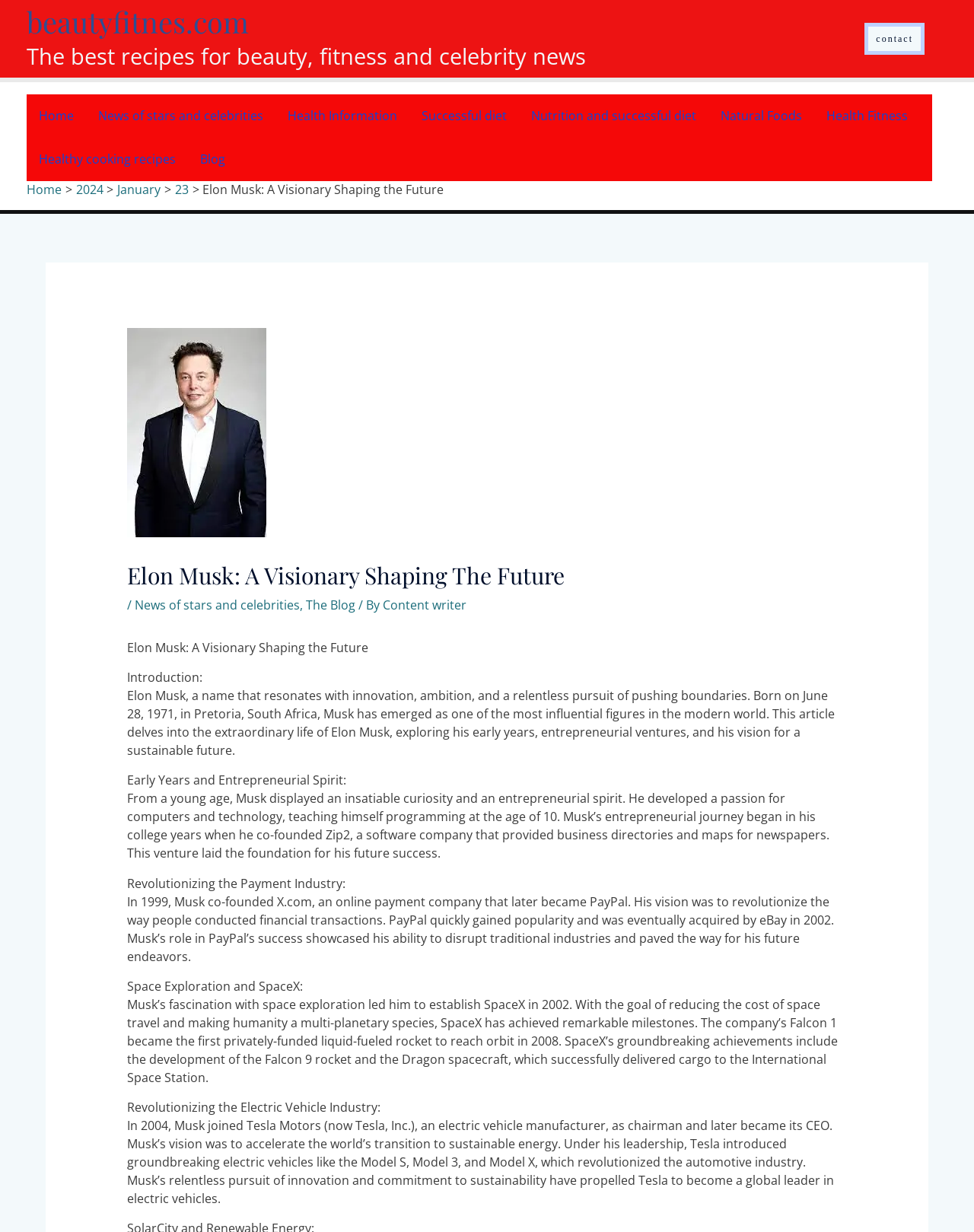Provide the bounding box coordinates of the area you need to click to execute the following instruction: "read about health fitness".

[0.836, 0.077, 0.945, 0.112]